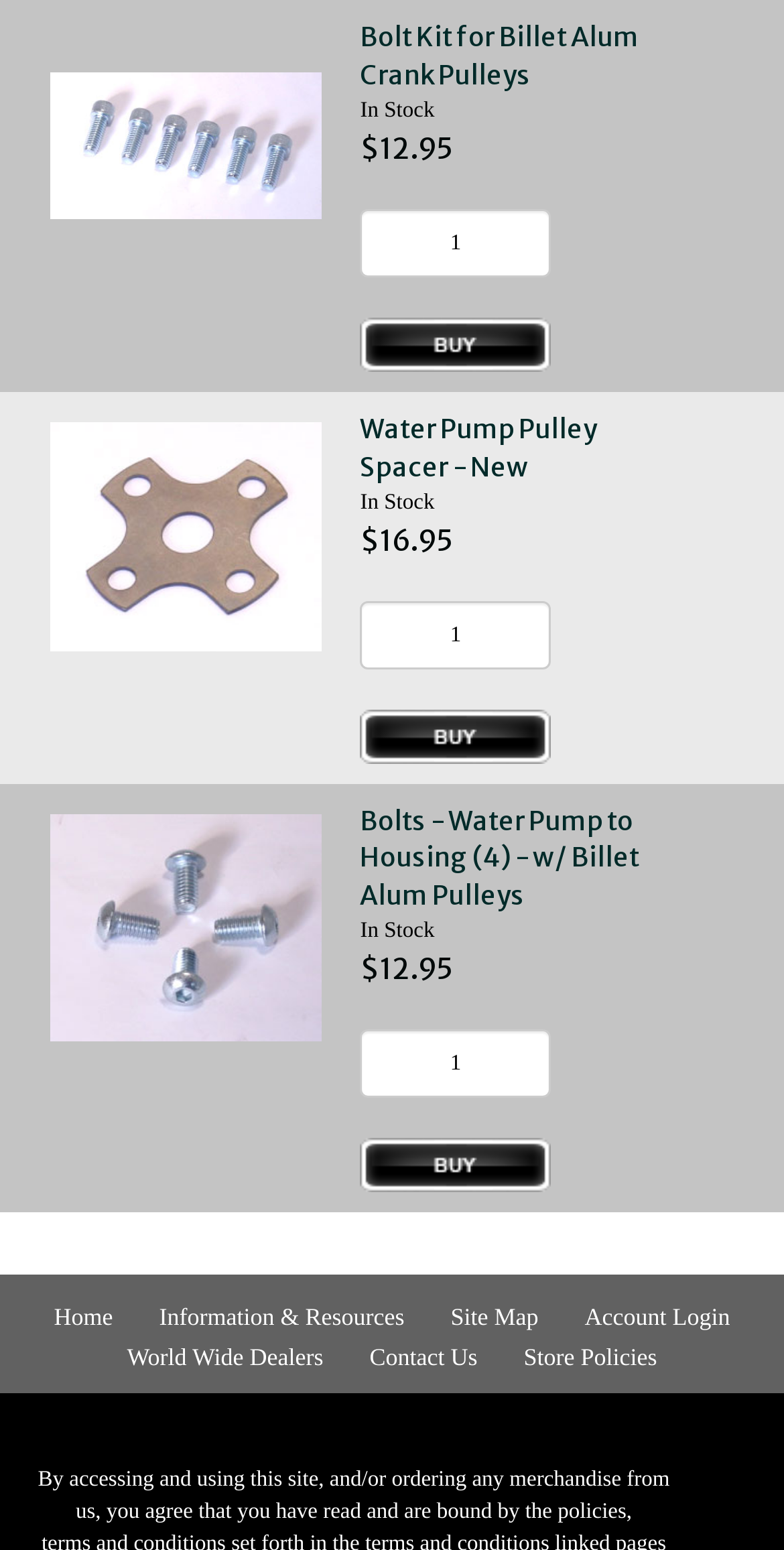Answer briefly with one word or phrase:
What is the status of the second product?

In Stock